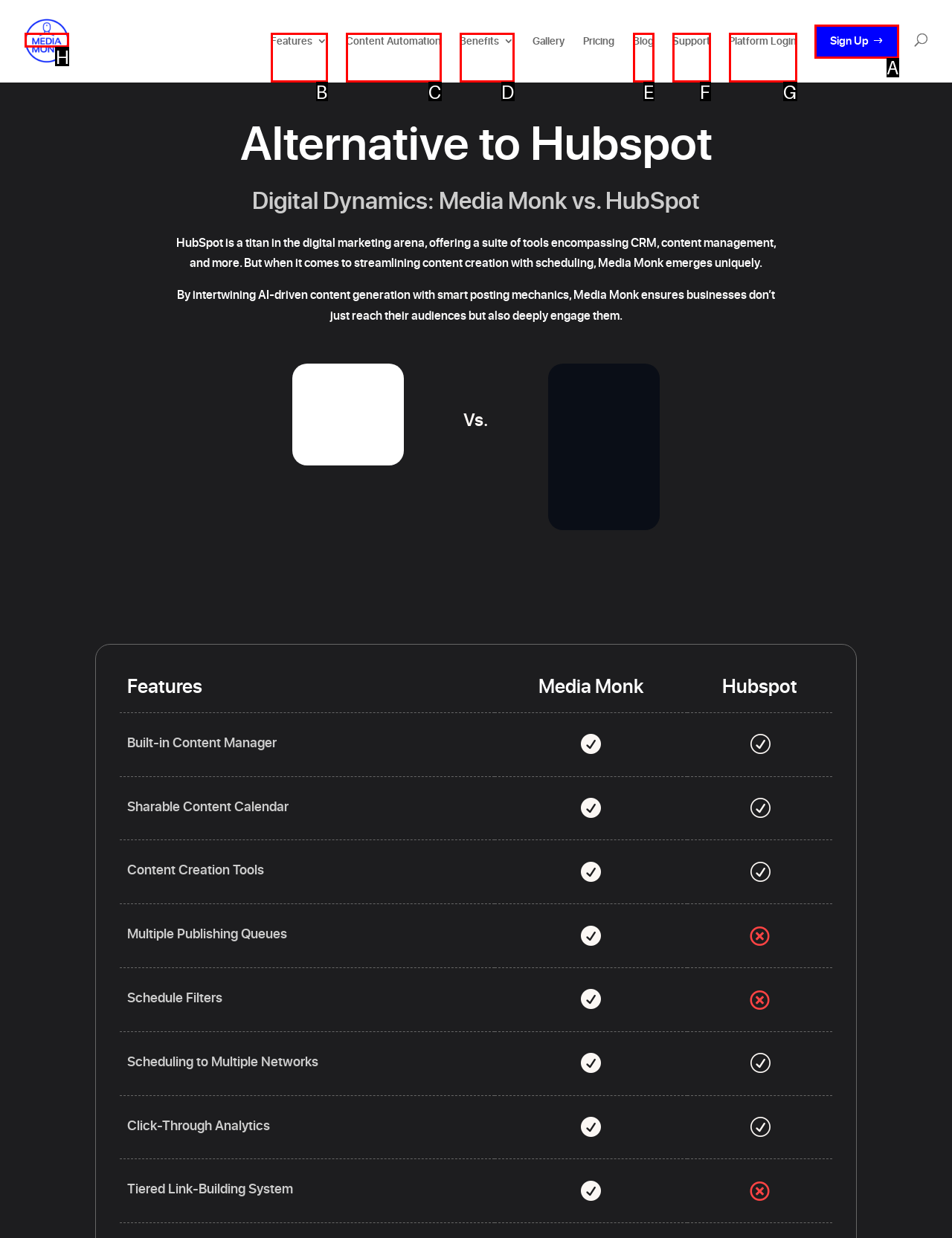Determine the letter of the UI element I should click on to complete the task: Sign Up from the provided choices in the screenshot.

A